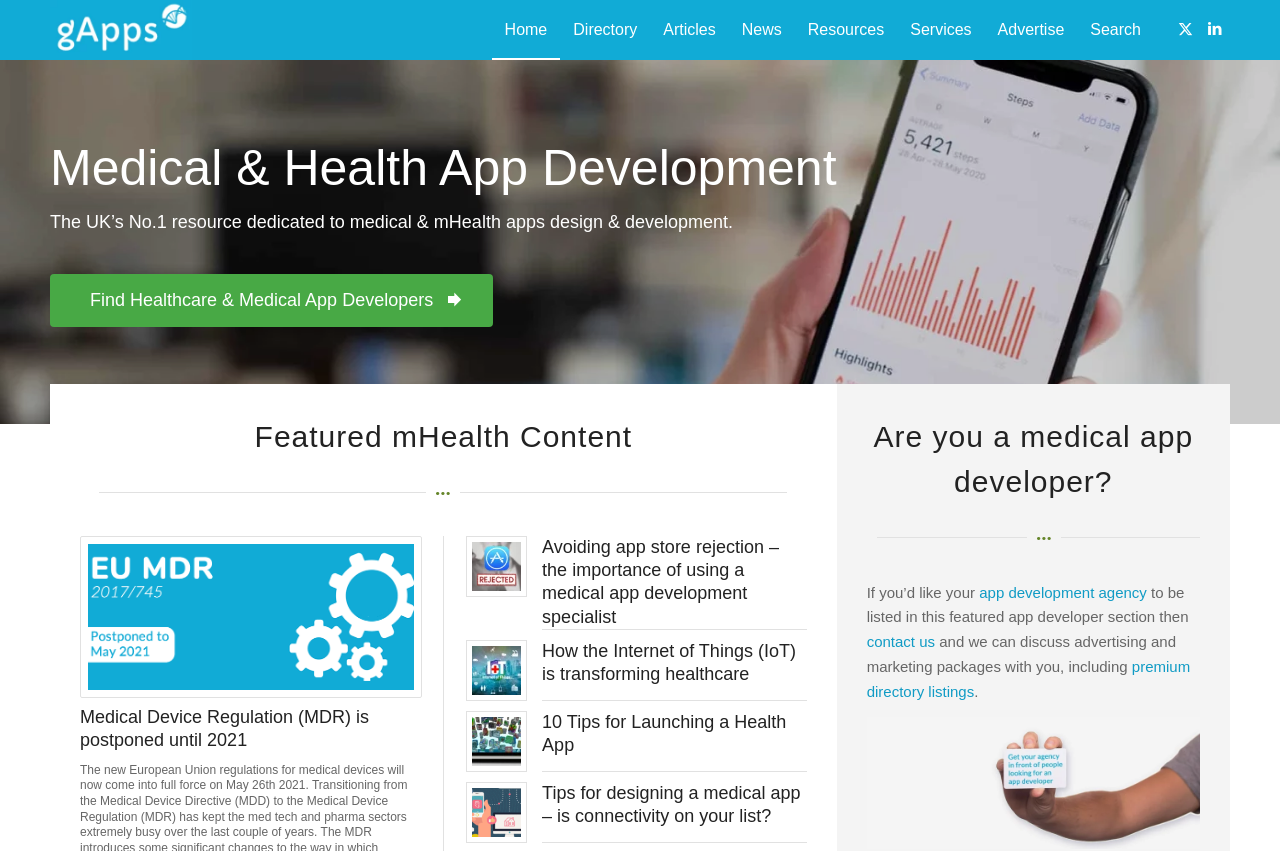Determine the main heading of the webpage and generate its text.

Medical & Health App Development